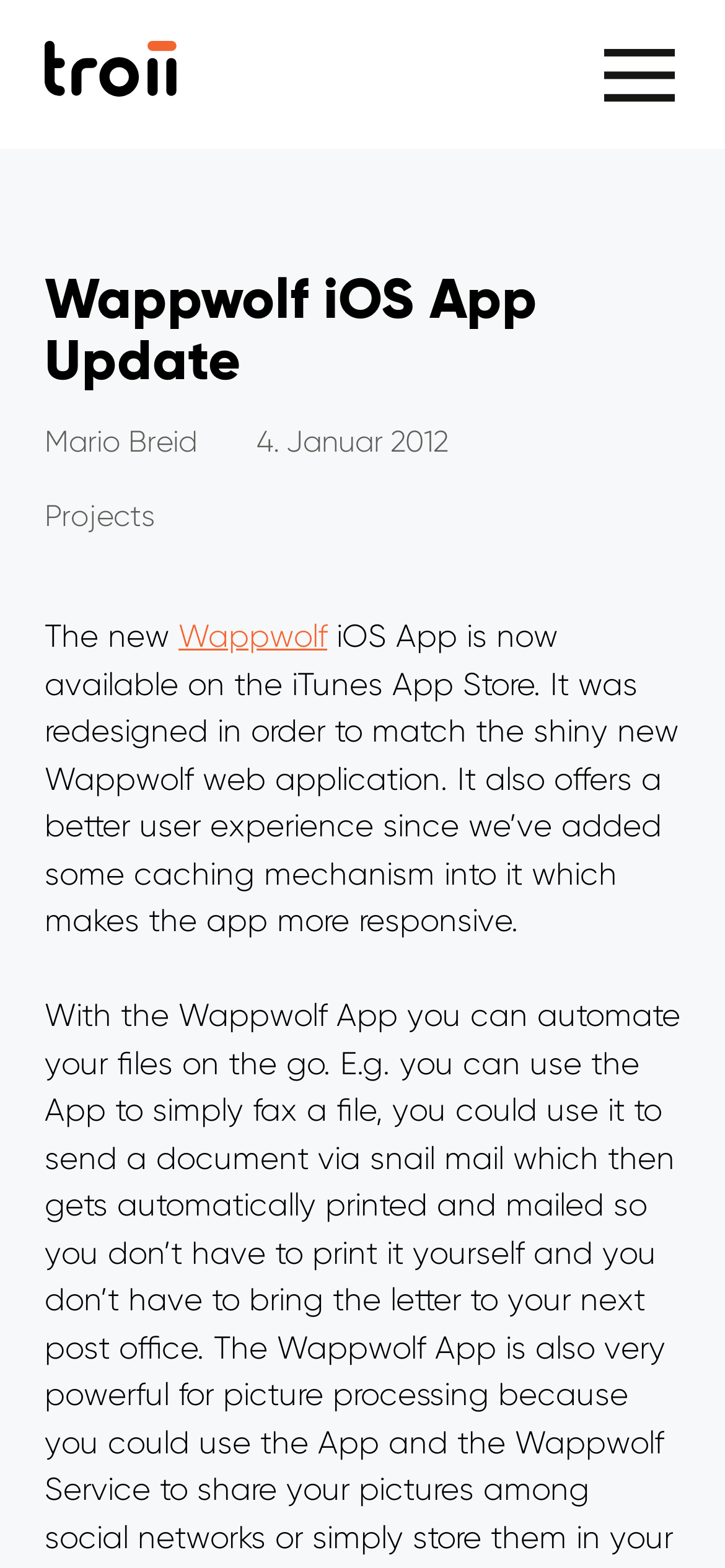What is the name of the app mentioned in the article?
Provide a one-word or short-phrase answer based on the image.

Wappwolf